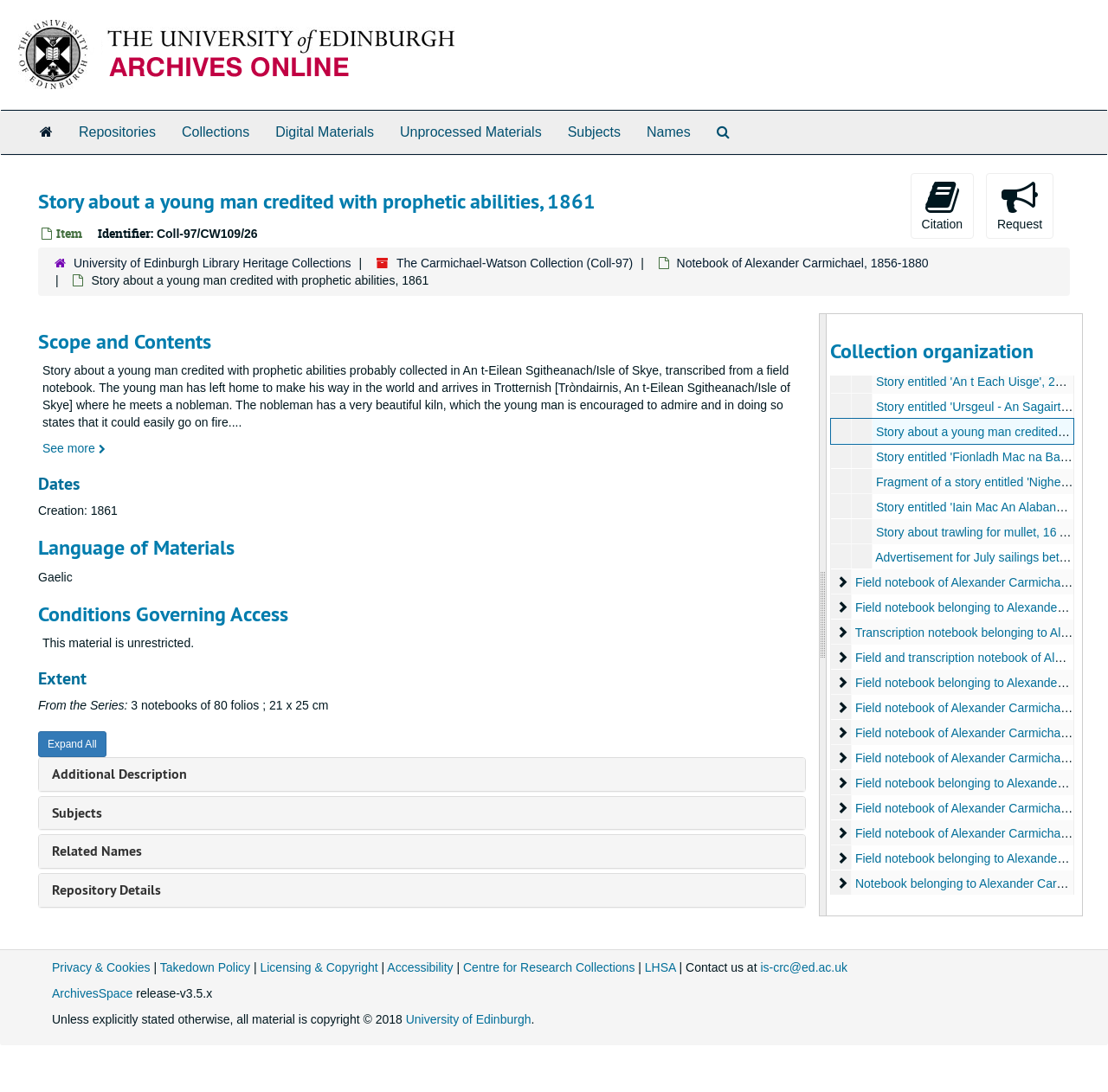Describe the entire webpage, focusing on both content and design.

This webpage is about a story from the University of Edinburgh Archive and Manuscript Collections, specifically a story about a young man credited with prophetic abilities from 1861. 

At the top of the page, there is a navigation bar with links to "Repositories", "Collections", "Digital Materials", and more. Below this, there is a heading with the title of the story, followed by a brief description of the item, including its identifier and a note about its scope and contents. 

To the right of this, there are page actions, including buttons for citation and request. 

Below this, there is a hierarchical navigation section with links to related collections, including the Carmichael-Watson Collection and the University of Edinburgh Library Heritage Collections. 

The main content of the page is divided into sections, including "Scope and Contents", "Dates", "Language of Materials", "Conditions Governing Access", and "Extent". Each section provides more information about the story, including its creation date, language, and physical description. 

There are also sections for "Additional Description", "Subjects", "Related Names", and "Repository Details", which provide further information about the story and its context. 

Finally, there is a section for "Collection organization", which lists related stories and notebooks, including fragments of stories and tales in Gaelic.